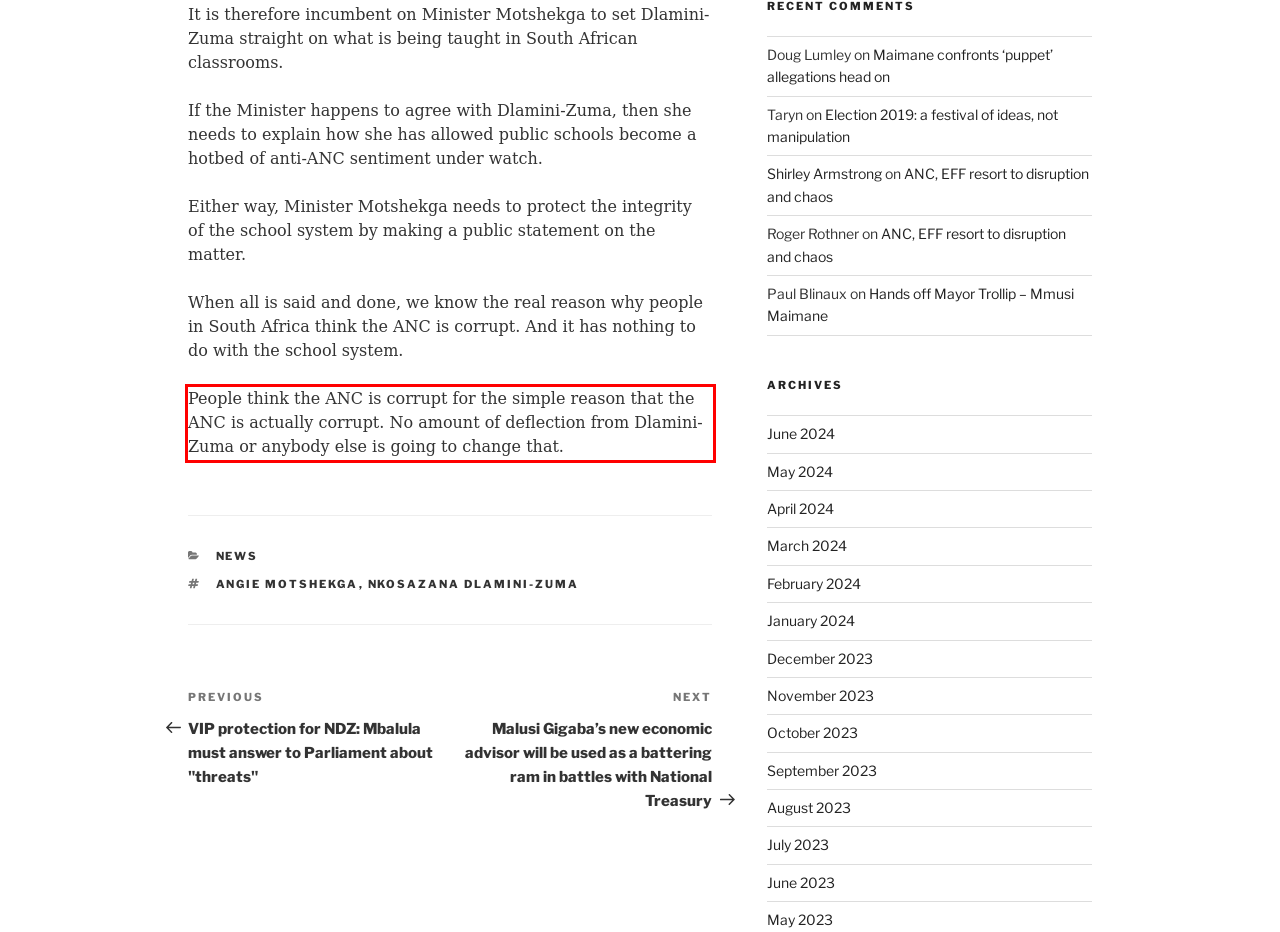Within the screenshot of the webpage, locate the red bounding box and use OCR to identify and provide the text content inside it.

People think the ANC is corrupt for the simple reason that the ANC is actually corrupt. No amount of deflection from Dlamini-Zuma or anybody else is going to change that.